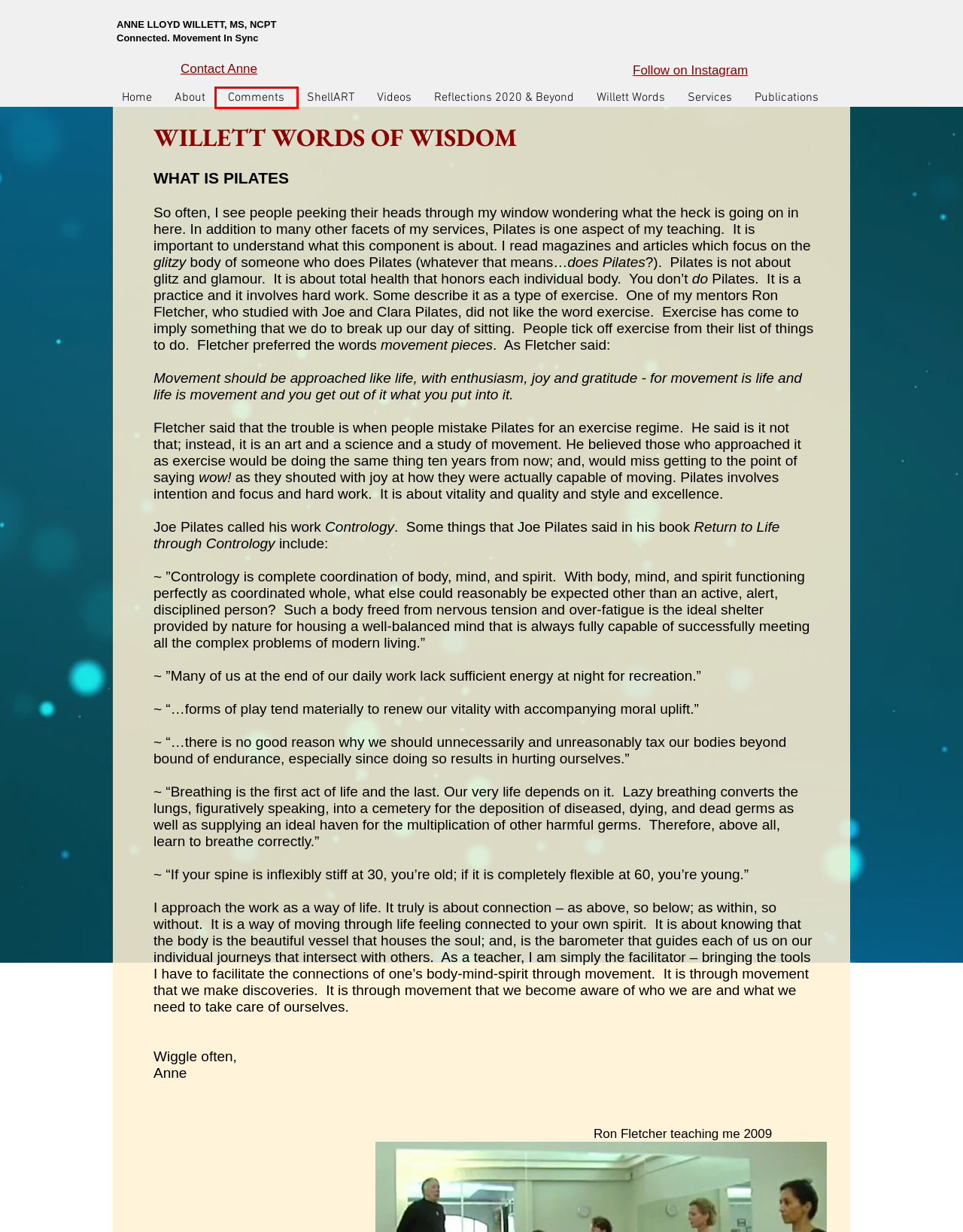You have a screenshot of a webpage with a red bounding box around a UI element. Determine which webpage description best matches the new webpage that results from clicking the element in the bounding box. Here are the candidates:
A. Comments | connected.movement in sync
B. Reflections 2020 & Beyond | connected.movement.in.sync
C. Publications | connected.movement.in.sync
D. authentic, unique fully integrated body-soul work, all in one place/movement
E. Willett Words | connected.movement.in.sync
F. Services | connected
G. ShellART | connected.movement in sync
H. Connected.  Movement in Sync. | fully integrated body-soul work

A